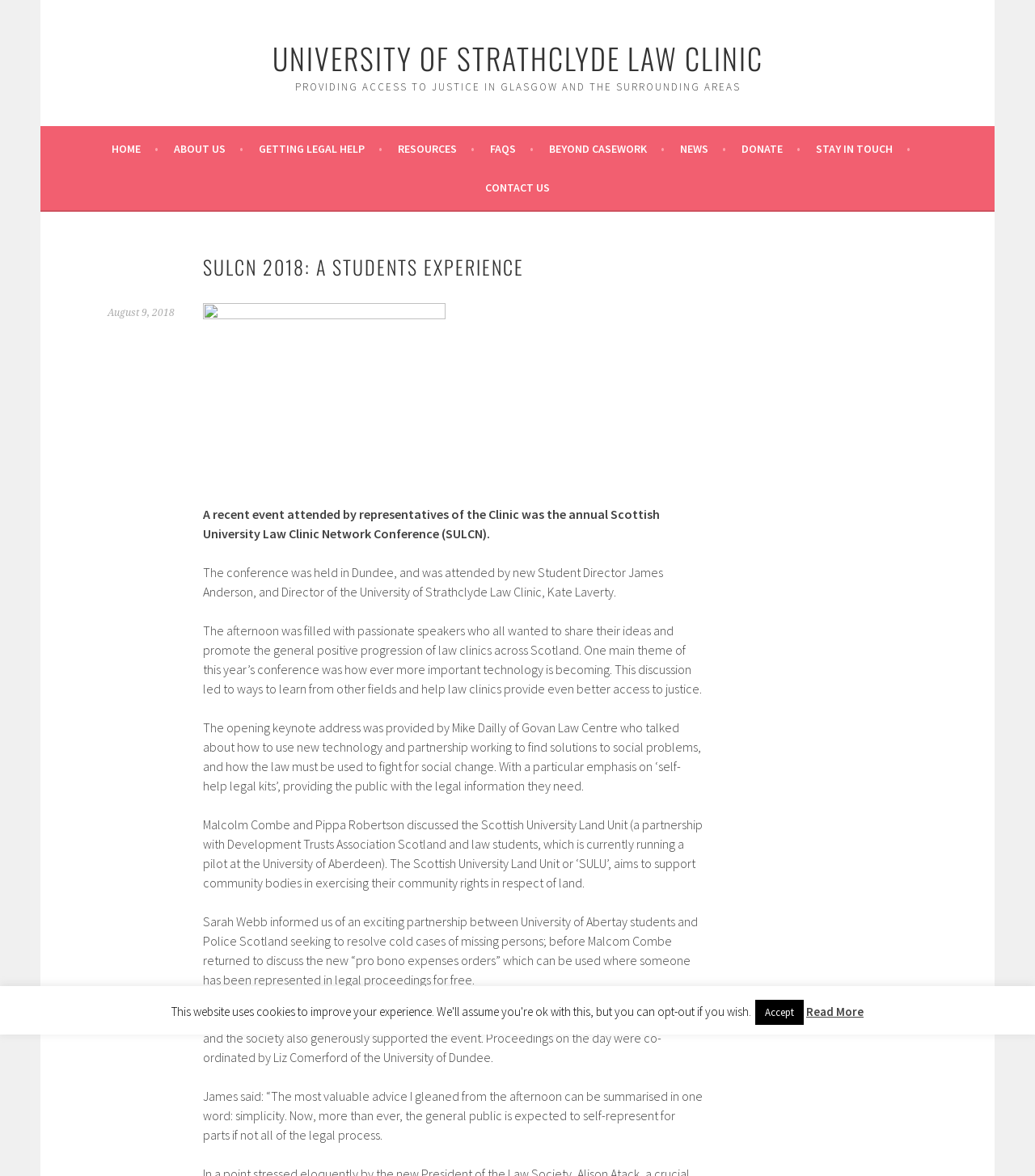Give a one-word or phrase response to the following question: What is the name of the student director mentioned in the article?

James Anderson